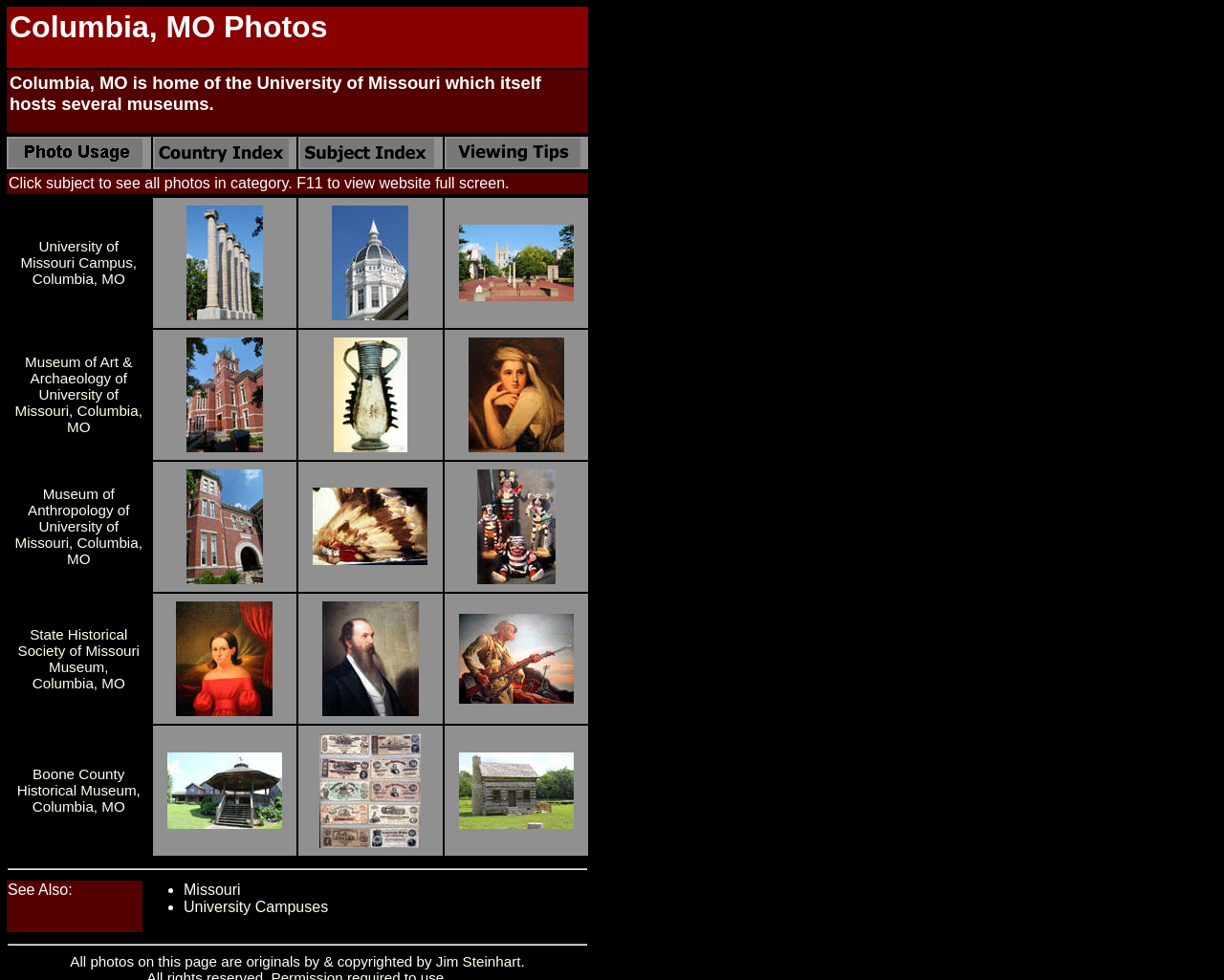Answer the question using only one word or a concise phrase: How many images are there on this webpage?

12